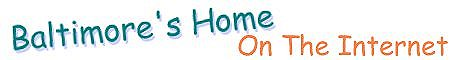What is the tone of the website?
From the image, respond with a single word or phrase.

cheerful and inviting